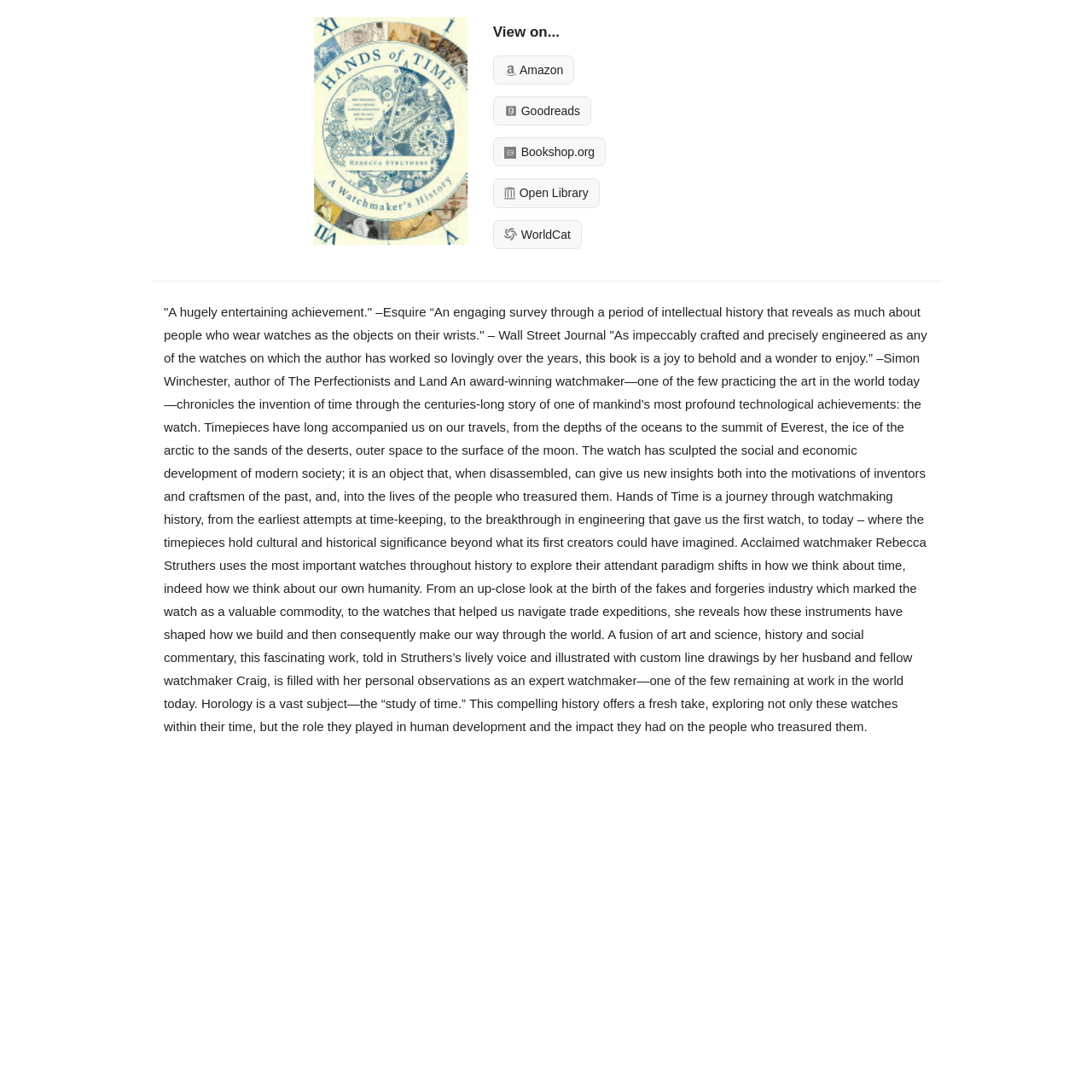From the image, can you give a detailed response to the question below:
What is the topic of the book described on this webpage?

By reading the text on the webpage, I found that the book 'Hands of Time' is about the history of watchmaking, covering the invention of time through the centuries and the impact of watches on human development.